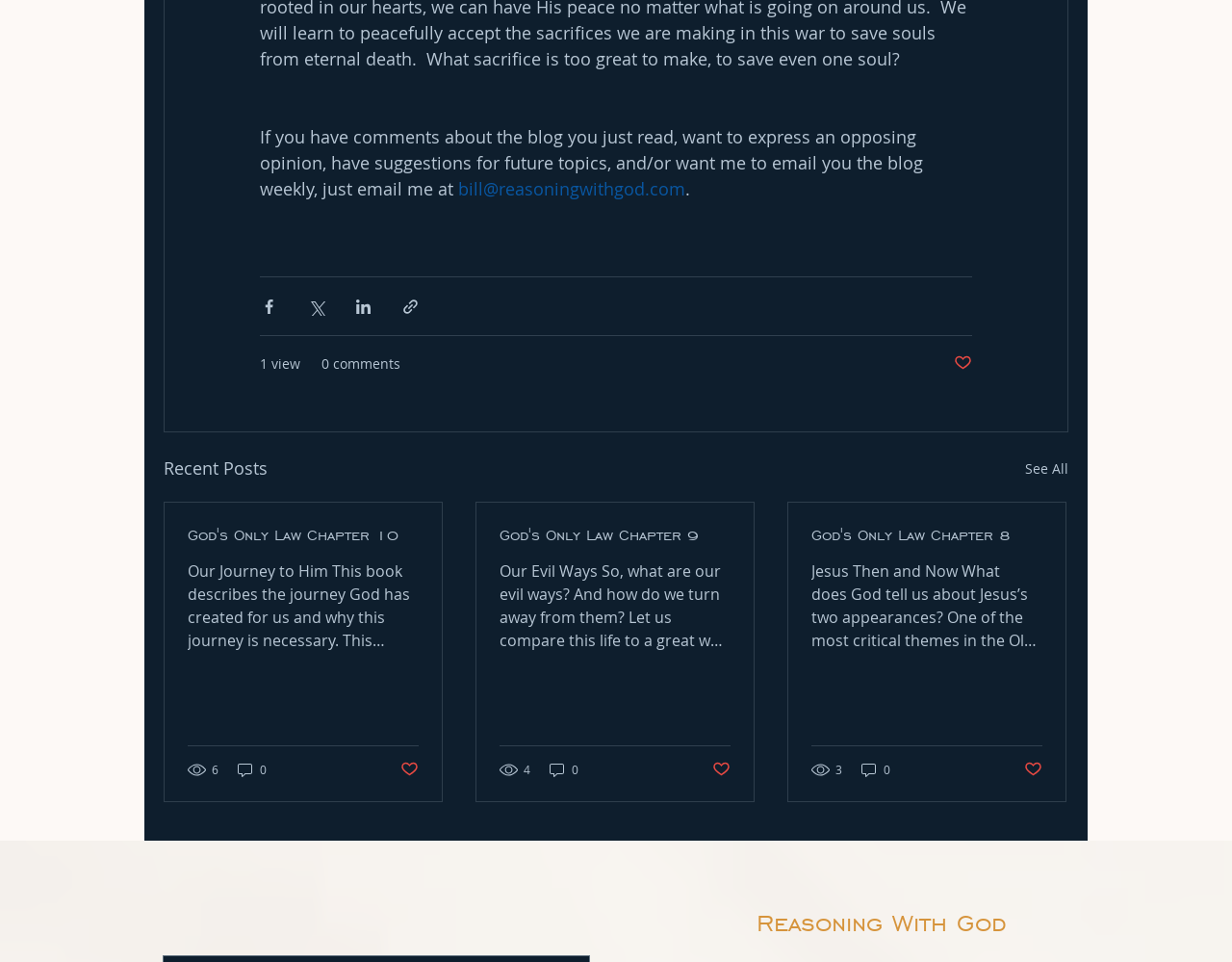Given the element description "See All", identify the bounding box of the corresponding UI element.

[0.832, 0.472, 0.867, 0.502]